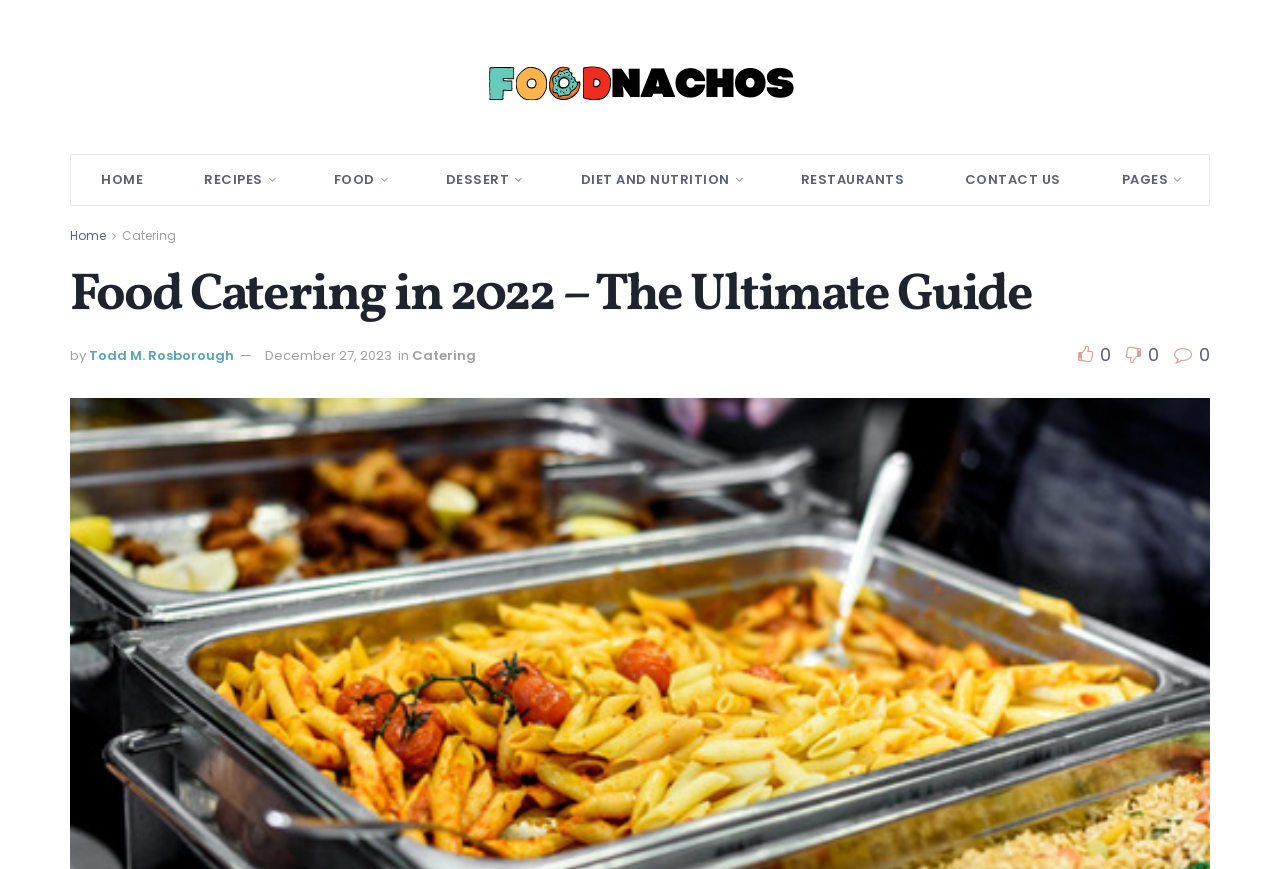Identify the bounding box coordinates of the area you need to click to perform the following instruction: "view recipes".

[0.136, 0.178, 0.237, 0.236]